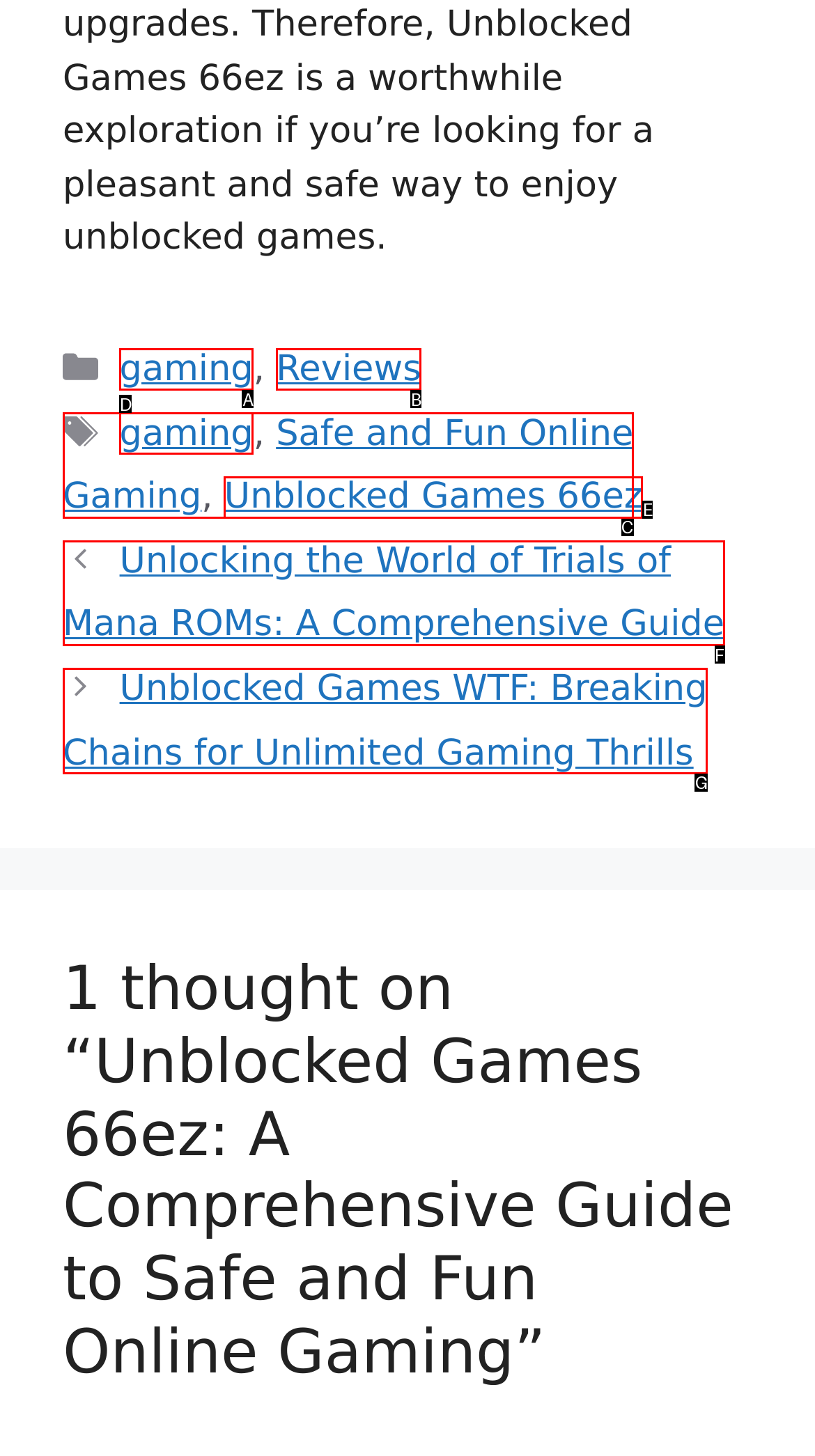From the available choices, determine which HTML element fits this description: gaming Respond with the correct letter.

A